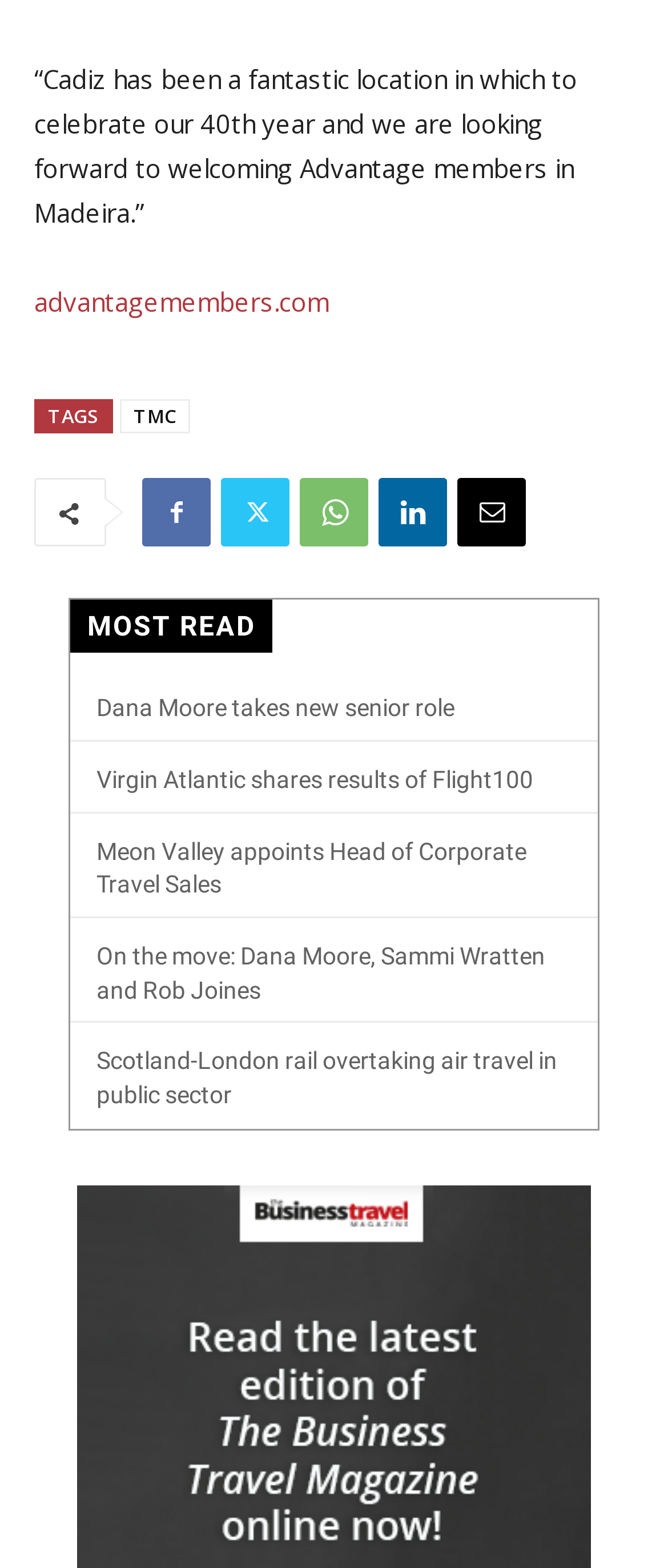Bounding box coordinates should be provided in the format (top-left x, top-left y, bottom-right x, bottom-right y) with all values between 0 and 1. Identify the bounding box for this UI element: WhatsApp

[0.449, 0.305, 0.551, 0.349]